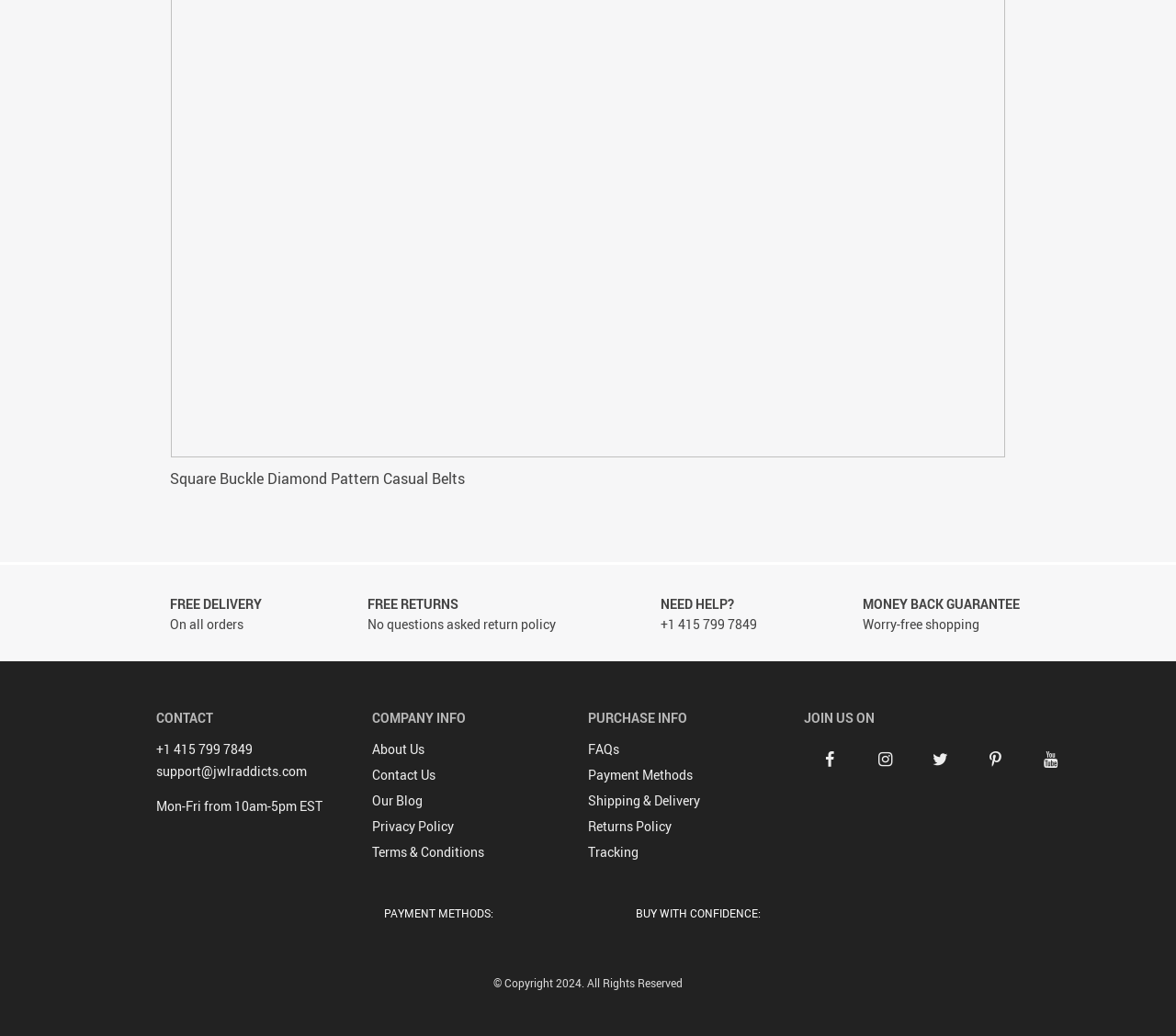What is the company's phone number?
Offer a detailed and exhaustive answer to the question.

The company's phone number can be found in the 'CONTACT' section, where it is listed as '+1 415 799 7849'.